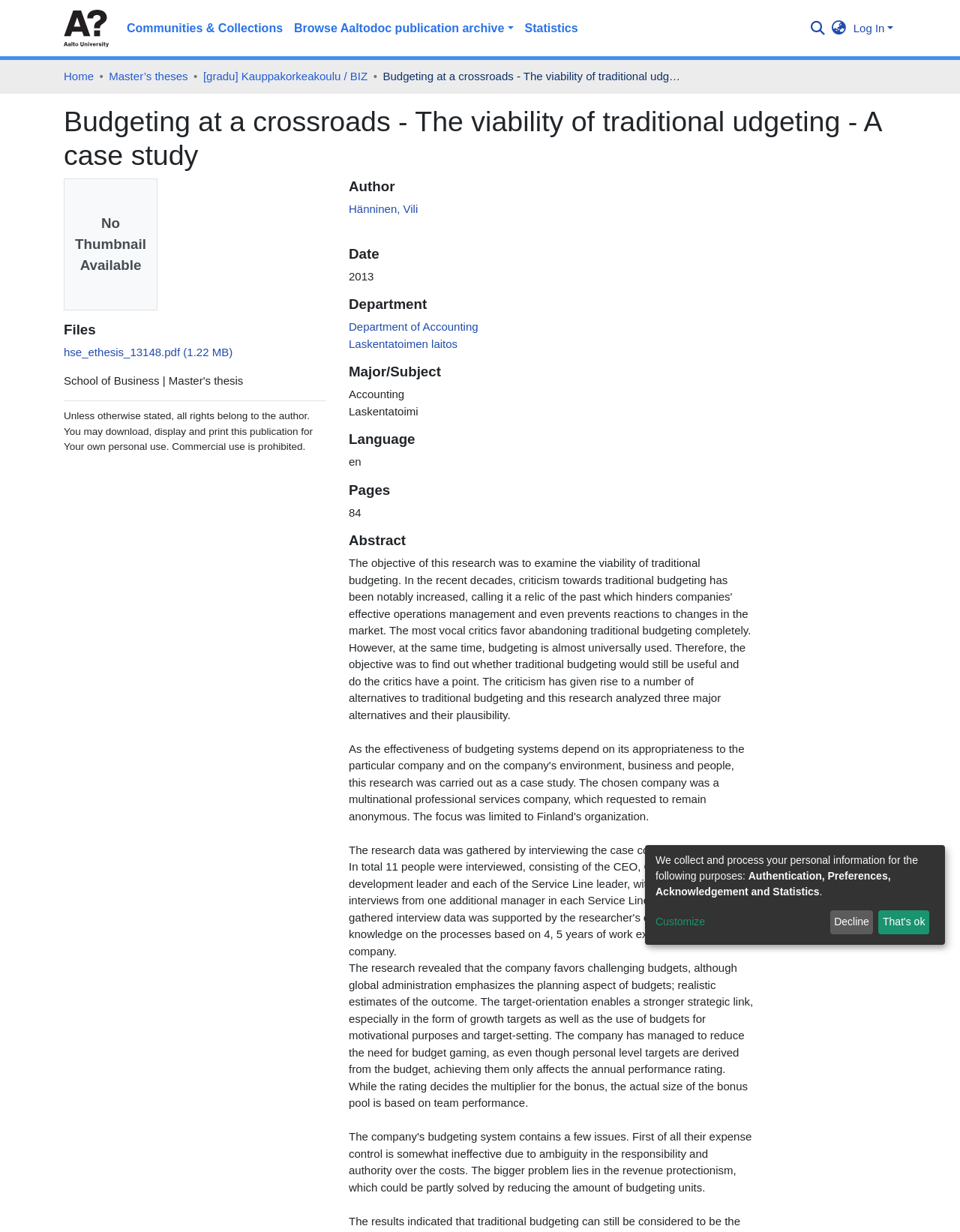Please specify the bounding box coordinates of the region to click in order to perform the following instruction: "Log in to the system".

[0.886, 0.017, 0.934, 0.028]